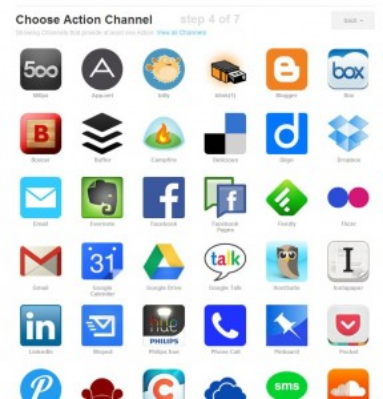What type of services are represented by the icons on the screen?
Please use the visual content to give a single word or phrase answer.

Social media, email, and messaging